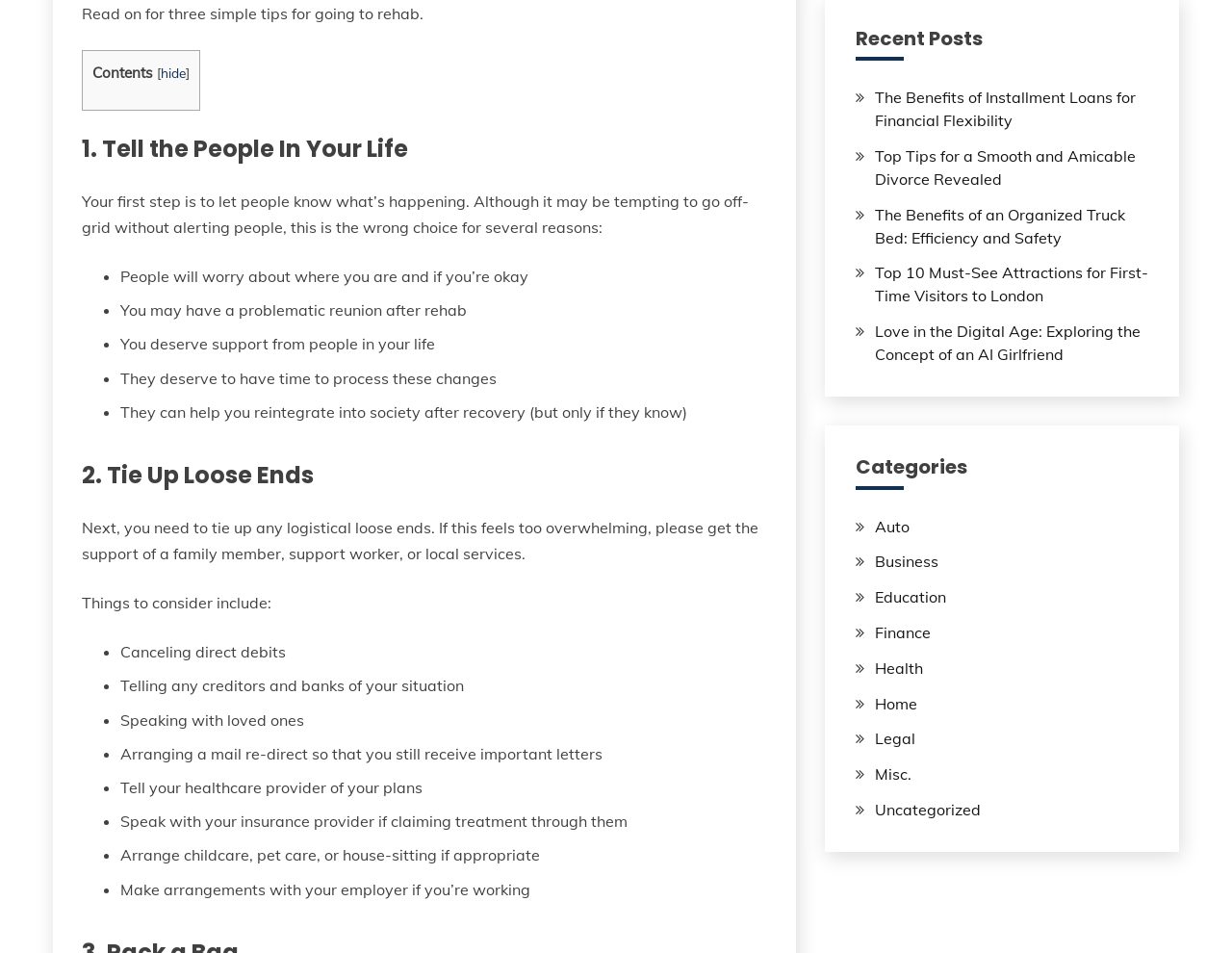Identify the bounding box coordinates of the area that should be clicked in order to complete the given instruction: "Click on 'hide'". The bounding box coordinates should be four float numbers between 0 and 1, i.e., [left, top, right, bottom].

[0.13, 0.068, 0.151, 0.085]